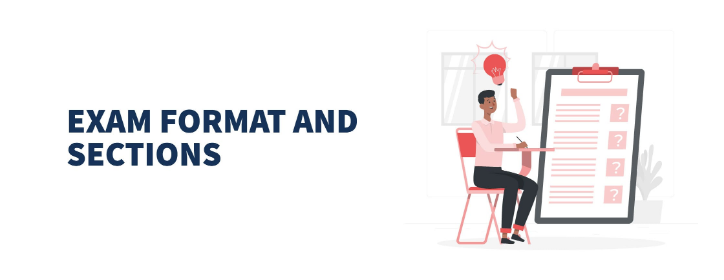Offer a detailed account of the various components present in the image.

The image titled "Exam Format and Sections" features a vibrant illustration of a person seated at a desk, enthusiastically pondering an idea represented by a light bulb above their head. To the right, a clipboard with a checklist showcases various exam components, signifying the structured approach of the PTE Academic exam. This visual emphasizes the exam's organization into key sections: Speaking, Listening, Reading, and Writing, each designed to assess different language skills in a computerized format. The design aims to create an inviting and informative atmosphere, reflecting the comprehensive nature of the exam that aims to support test-takers in understanding its formats and requirements.